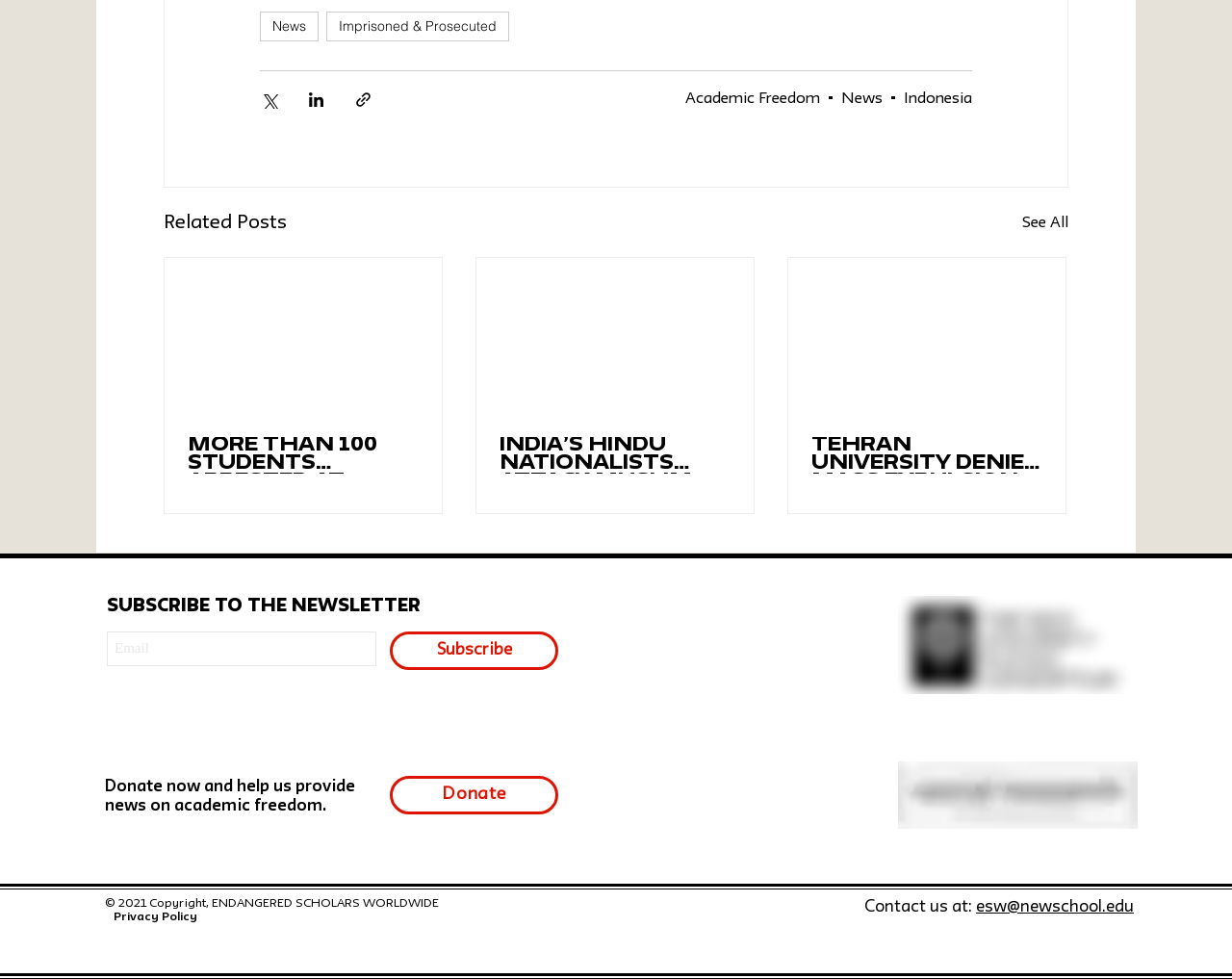Given the description of a UI element: "esw@newschool.edu", identify the bounding box coordinates of the matching element in the webpage screenshot.

[0.792, 0.919, 0.92, 0.934]